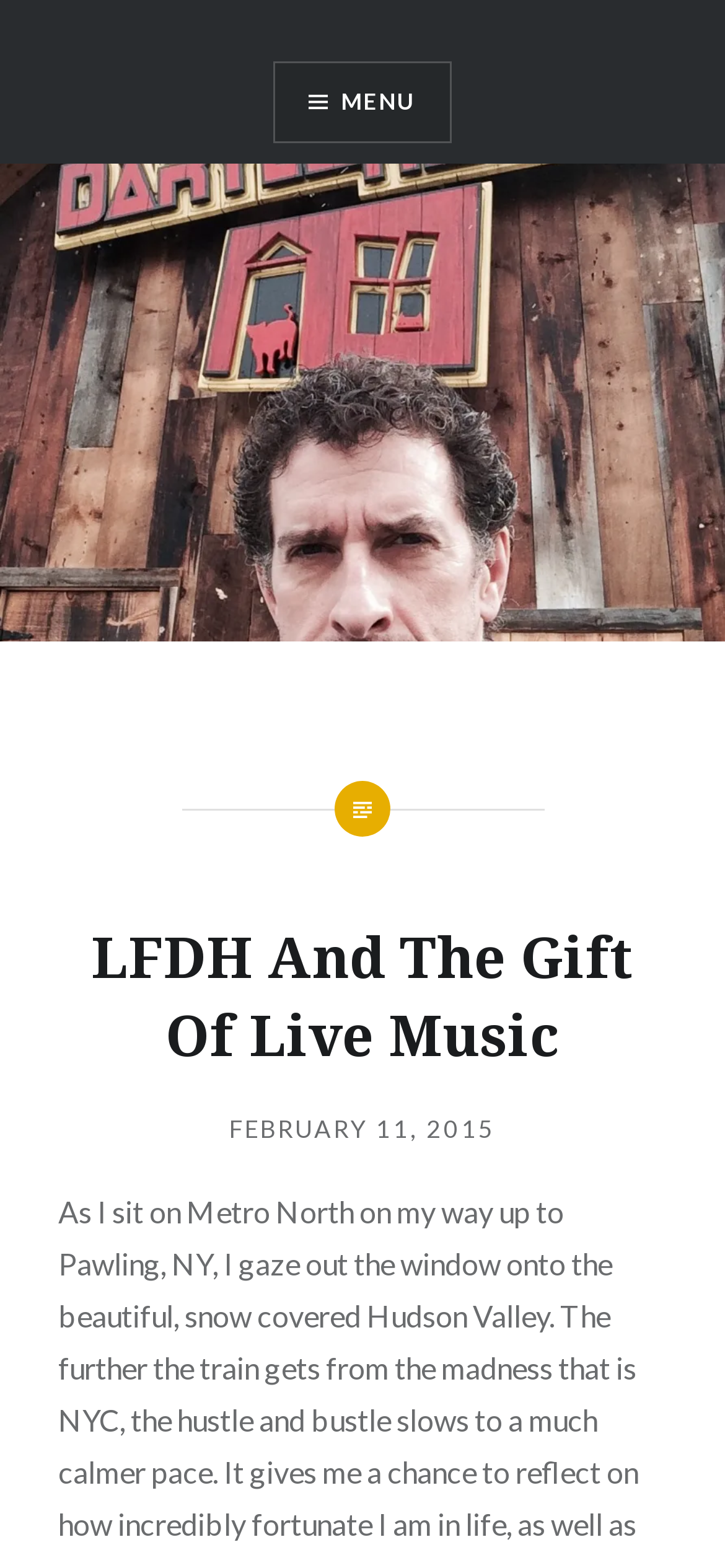Give a full account of the webpage's elements and their arrangement.

The webpage appears to be a blog post titled "LFDH And The Gift Of Live Music". At the top right corner, there is a button with a menu icon, which is not expanded. Below the button, there is a header section that spans most of the width of the page. Within the header, there is a link to "ON TOUR WISDOM" positioned near the center. The title of the blog post, "LFDH And The Gift Of Live Music", is displayed prominently in the header section, slightly below the center.

Below the header, there is a section that contains information about the author and the date of the post. The text "Posted by" is displayed, followed by a link to the author's name, "DOUG NIGHTWINE". The date of the post, "FEBRUARY 11, 2015", is also displayed, with a time element embedded within it. The author and date information is positioned near the top left of the page, below the header section.

The meta description suggests that the blog post may be a personal reflection or story about a train ride to Pawling, NY, and the beauty of the snow-covered Hudson Valley. However, the accessibility tree does not reveal any specific content related to this description, suggesting that the main content of the blog post may be further down the page.